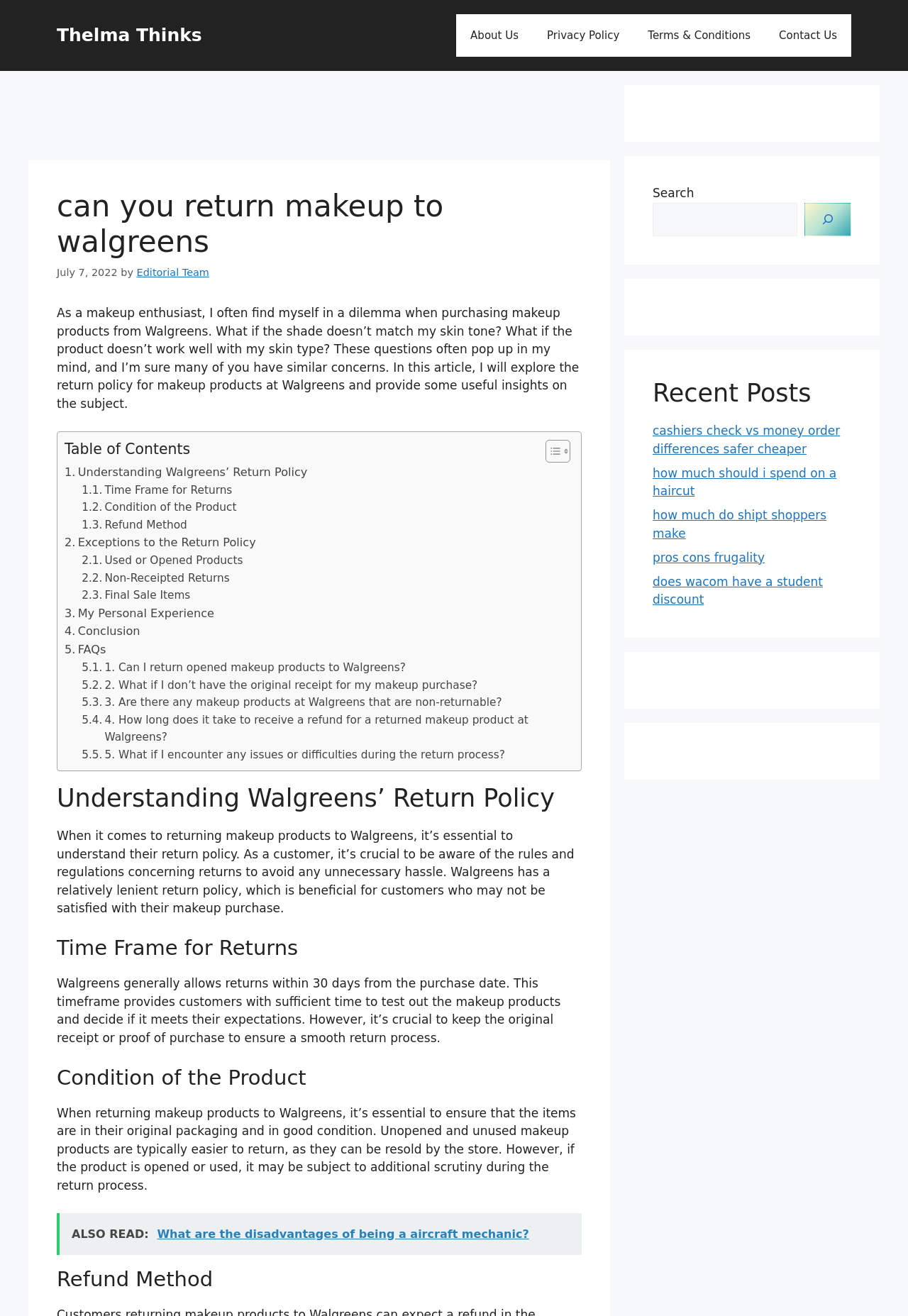What is the topic of the article?
Please answer the question with as much detail as possible using the screenshot.

Based on the webpage content, the article is discussing the return policy of Walgreens for makeup products, including the time frame for returns, condition of the product, and refund method.